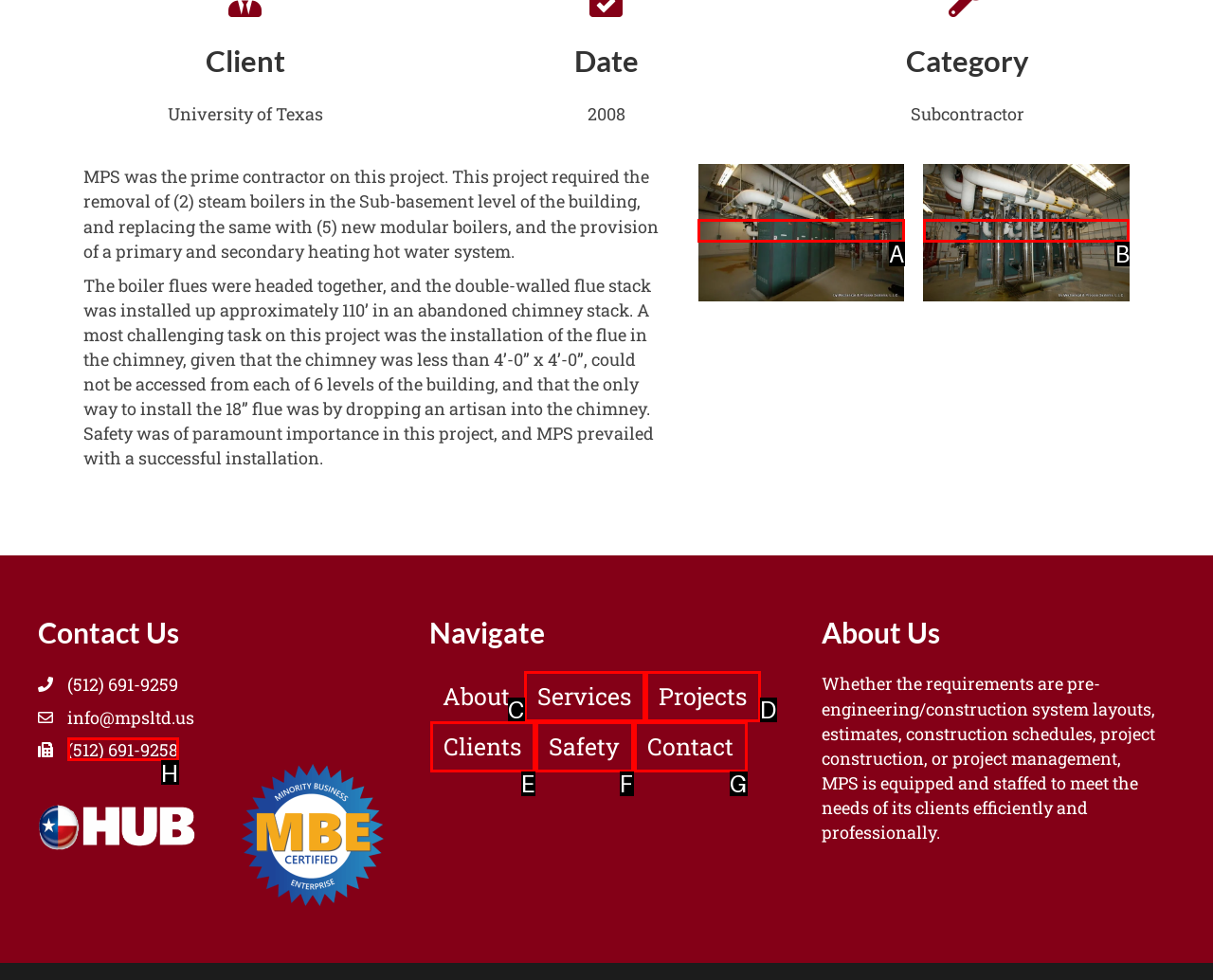Identify the letter corresponding to the UI element that matches this description: alt="ut-admin-boilers-01" title="ut-admin-boilers-01"
Answer using only the letter from the provided options.

A